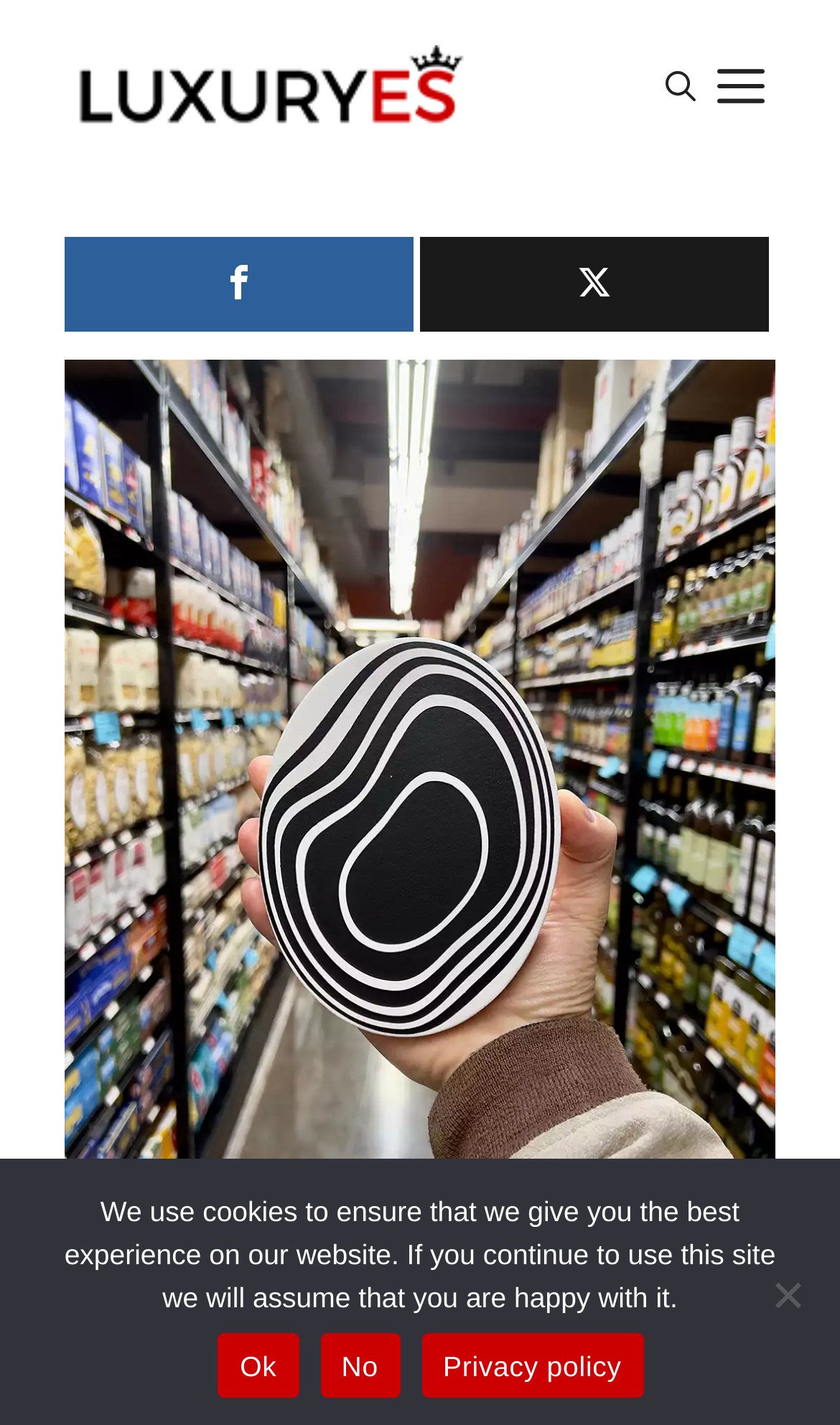Produce an elaborate caption capturing the essence of the webpage.

The webpage is about Czech artist Jan Kaláb's limited collection of miniature masterpieces, called Pocket Paintings, ideal for sophisticated home décor. 

At the top of the page, there is a banner with the site's name, "Luxuryes", accompanied by its logo. To the right of the banner, there is a navigation section with a mobile toggle button, an "Open search" button, and a "MENU" button that expands to reveal a slide-out menu. 

Below the navigation section, there is a large image of the Pocket Paintings, taking up most of the page's width. Above the image, there are two social media links, one for sharing and one for tweeting. 

At the very bottom of the page, there is a notification about the use of cookies, stating that the website assumes the user's consent if they continue to use the site. This notification is accompanied by three links: "Ok", "No", and "Privacy policy". To the right of the notification, there is a small "No" button.